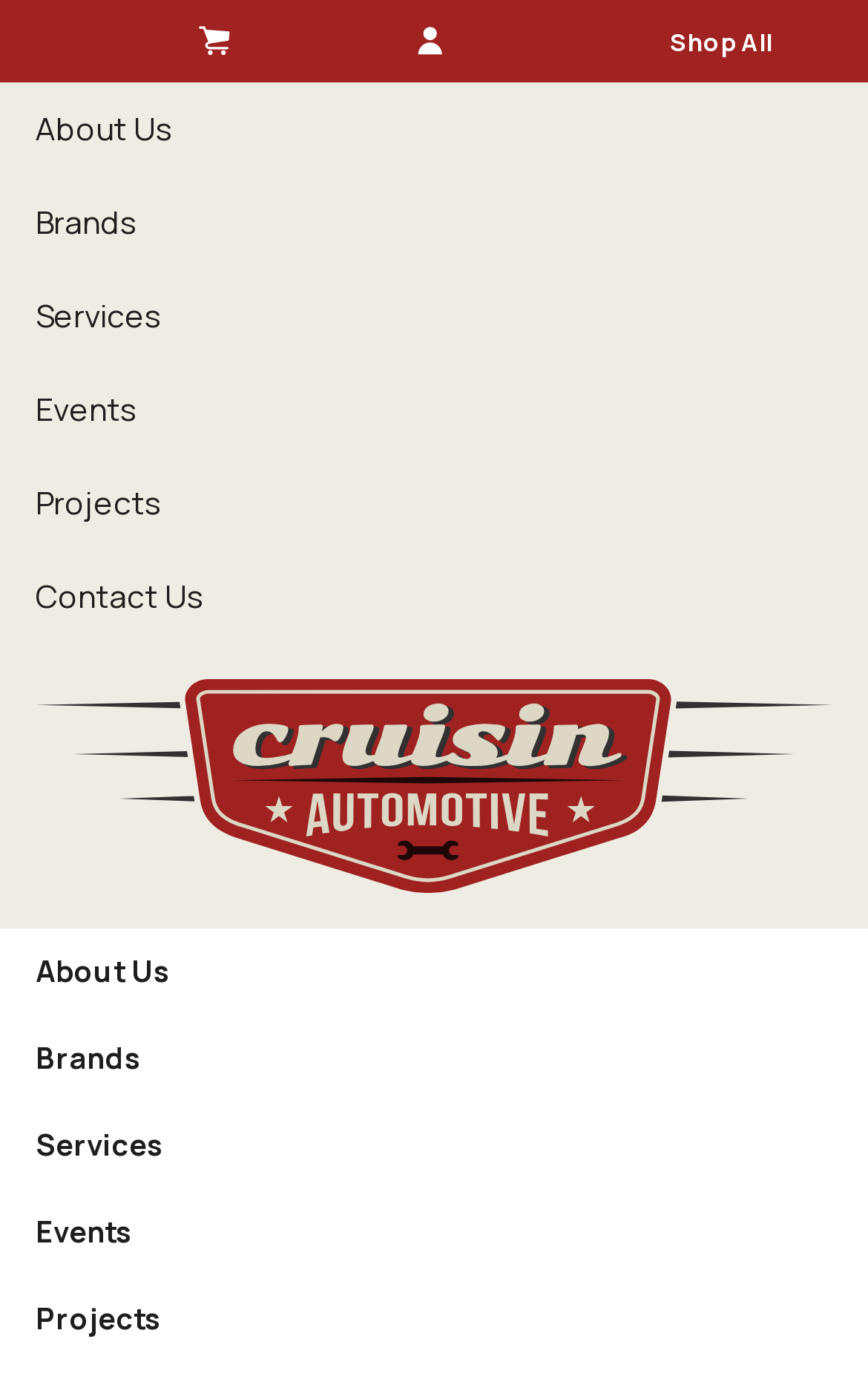What is the purpose of the 'Return to homepage' link?
Please give a detailed and thorough answer to the question, covering all relevant points.

I analyzed the text and bounding box coordinates of the 'Return to homepage' link, which suggests that it is a navigation element that allows users to return to the homepage of the website.